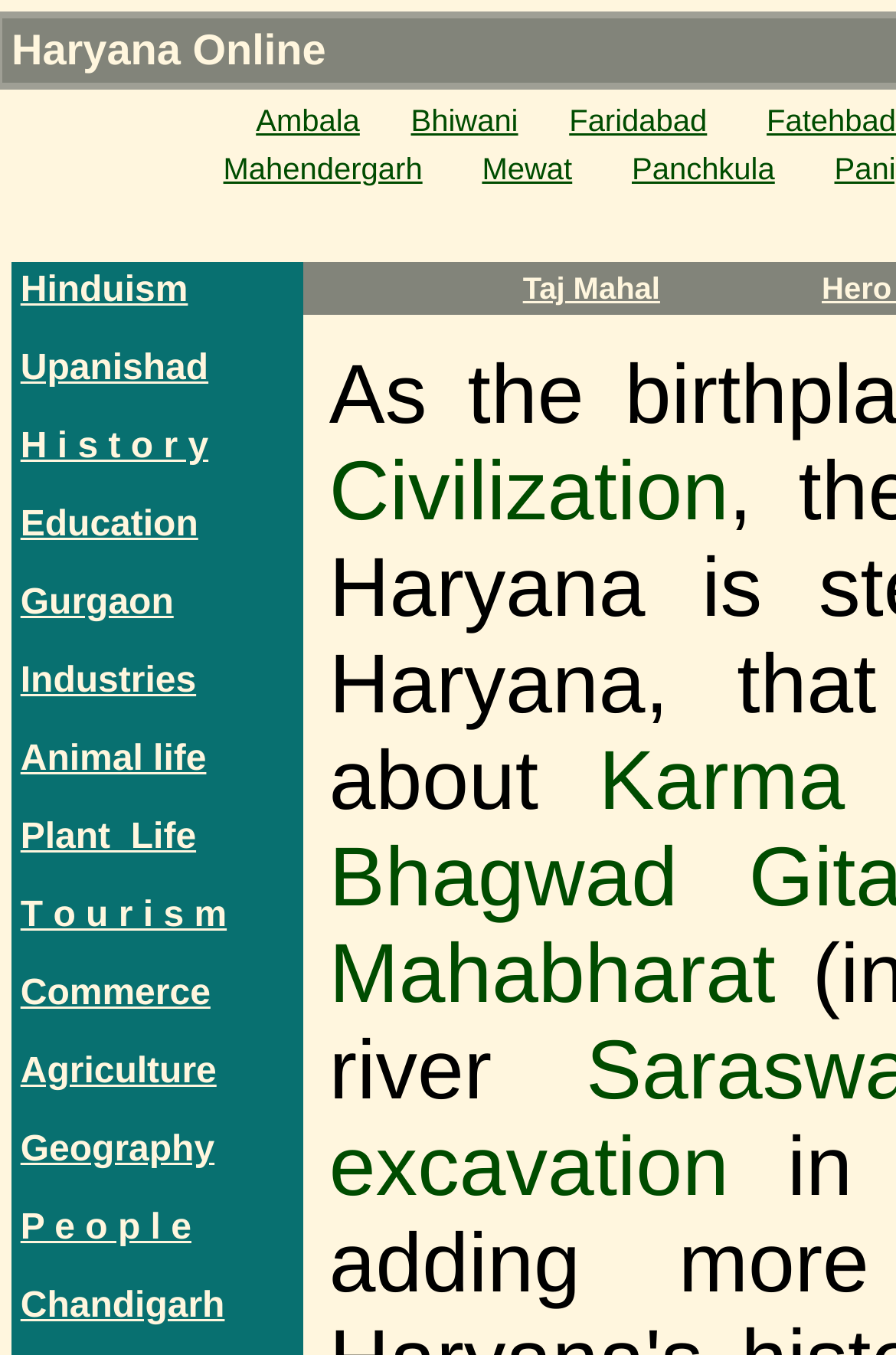Please find the bounding box coordinates of the element that you should click to achieve the following instruction: "Click on Ambala". The coordinates should be presented as four float numbers between 0 and 1: [left, top, right, bottom].

[0.286, 0.076, 0.402, 0.102]